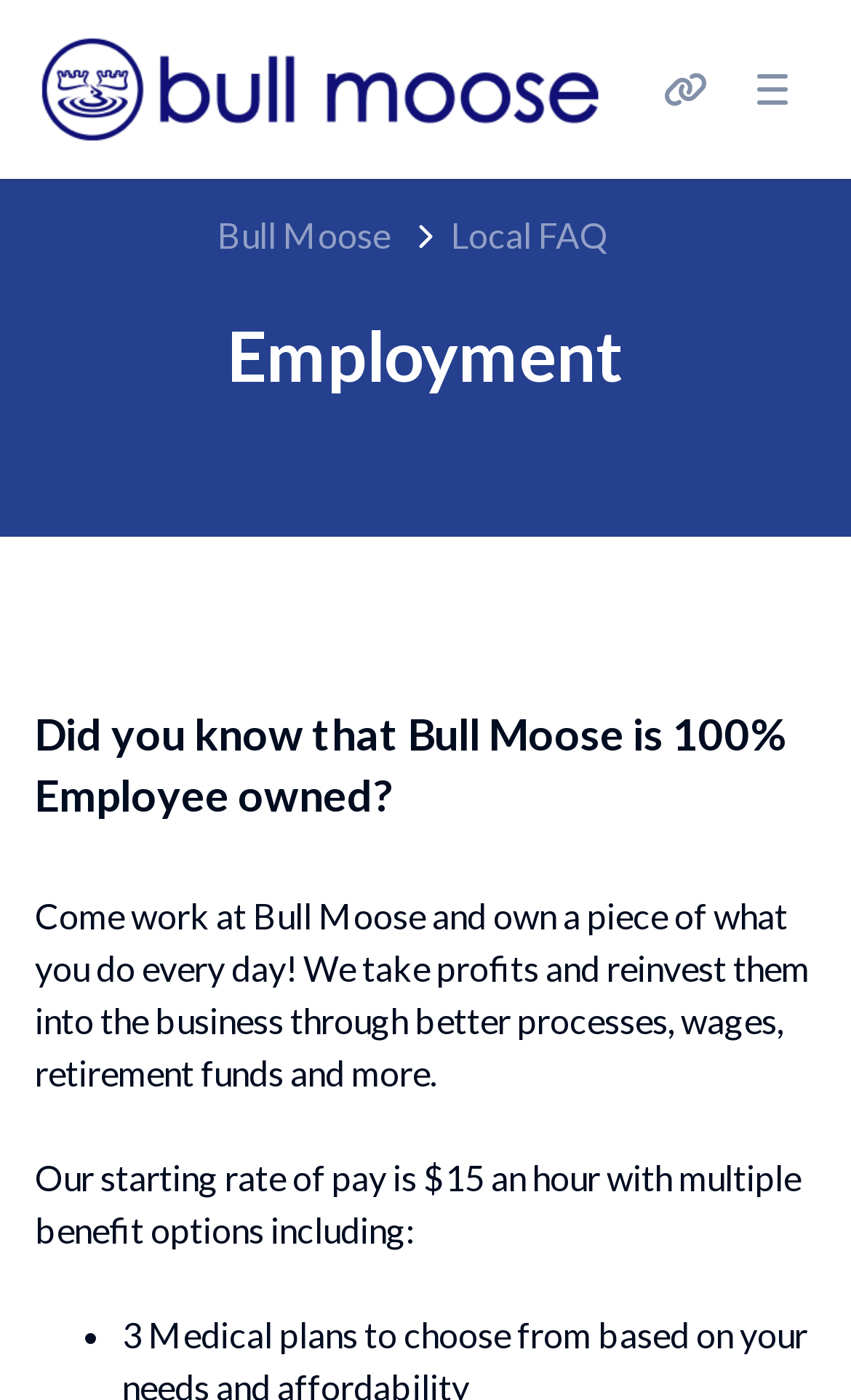Please give a short response to the question using one word or a phrase:
How many links are present in the navigation section?

2